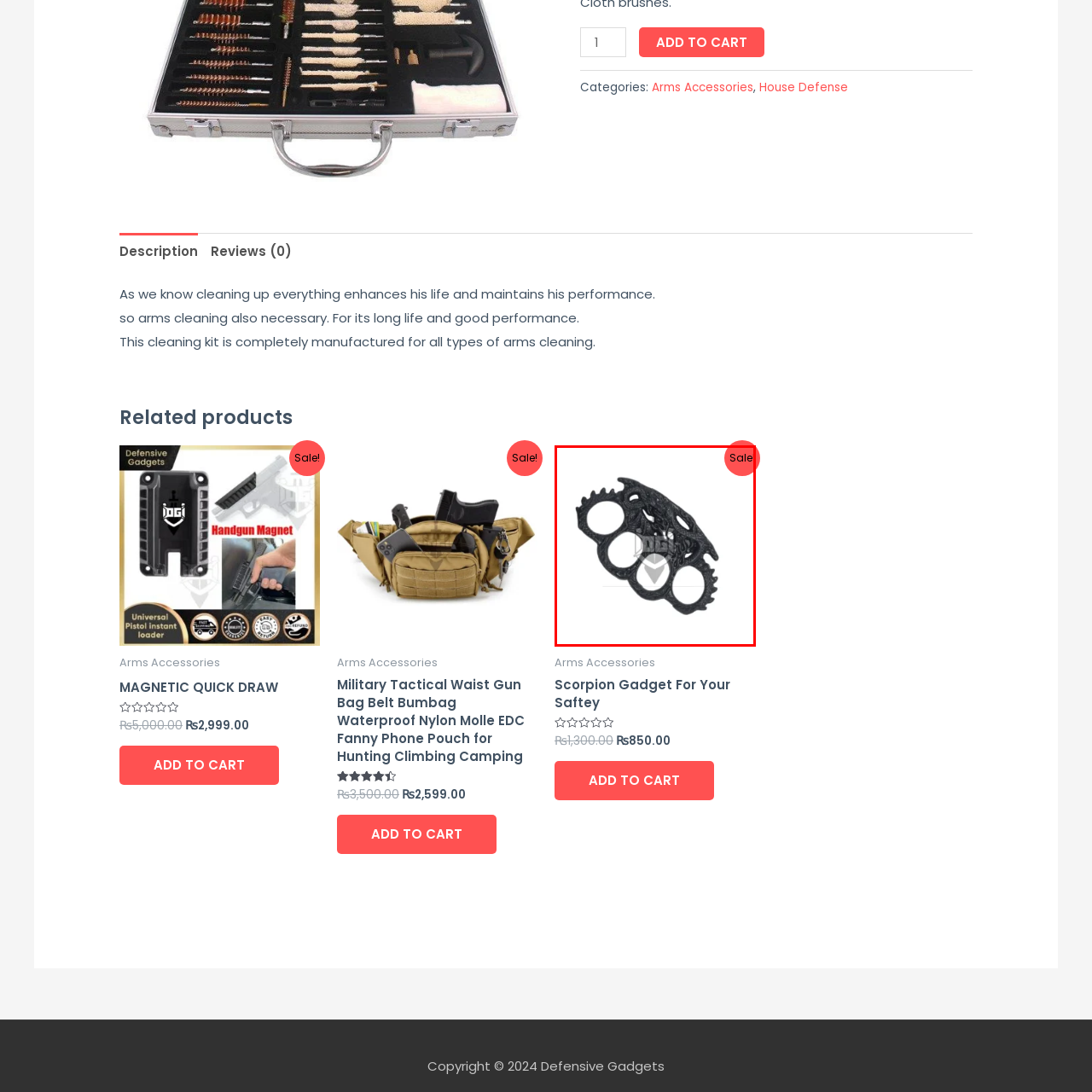Is the item currently on sale?
Concentrate on the image within the red bounding box and respond to the question with a detailed explanation based on the visual information provided.

The caption highlights a 'Sale!' label in the top right corner, indicating that the item is currently being advertised as part of a sale.